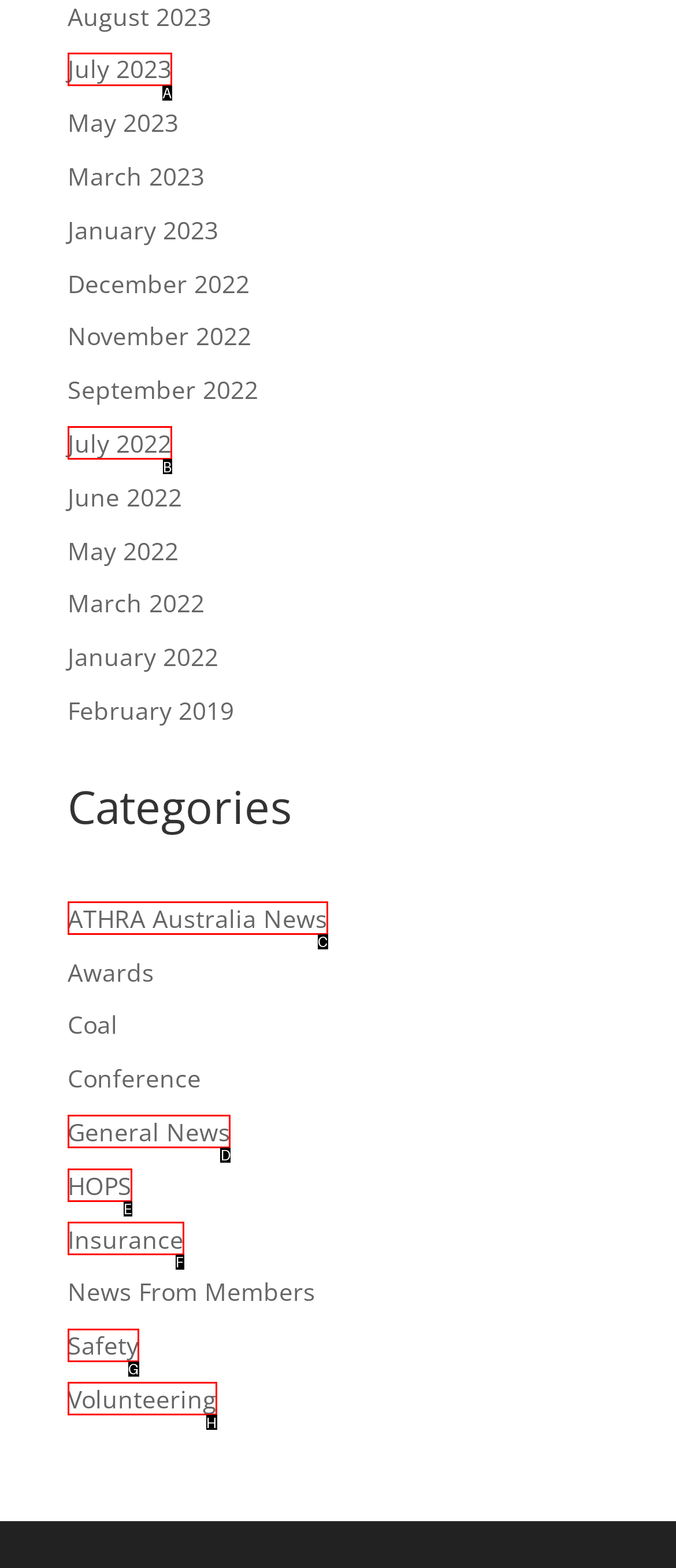Choose the letter of the element that should be clicked to complete the task: Explore General News
Answer with the letter from the possible choices.

D